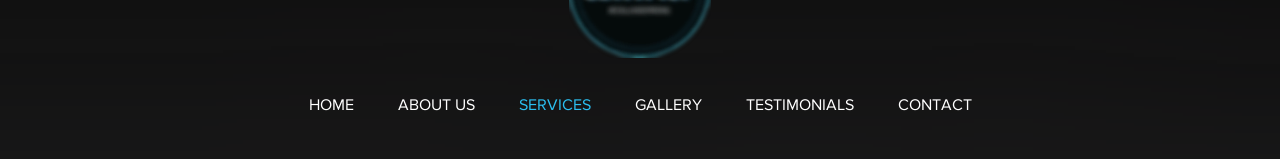Could you please study the image and provide a detailed answer to the question:
What is the last navigation link?

I looked at the navigation links under the 'Site' element and found that the last link is 'CONTACT', which has a bounding box coordinate of [0.684, 0.5, 0.777, 0.815].